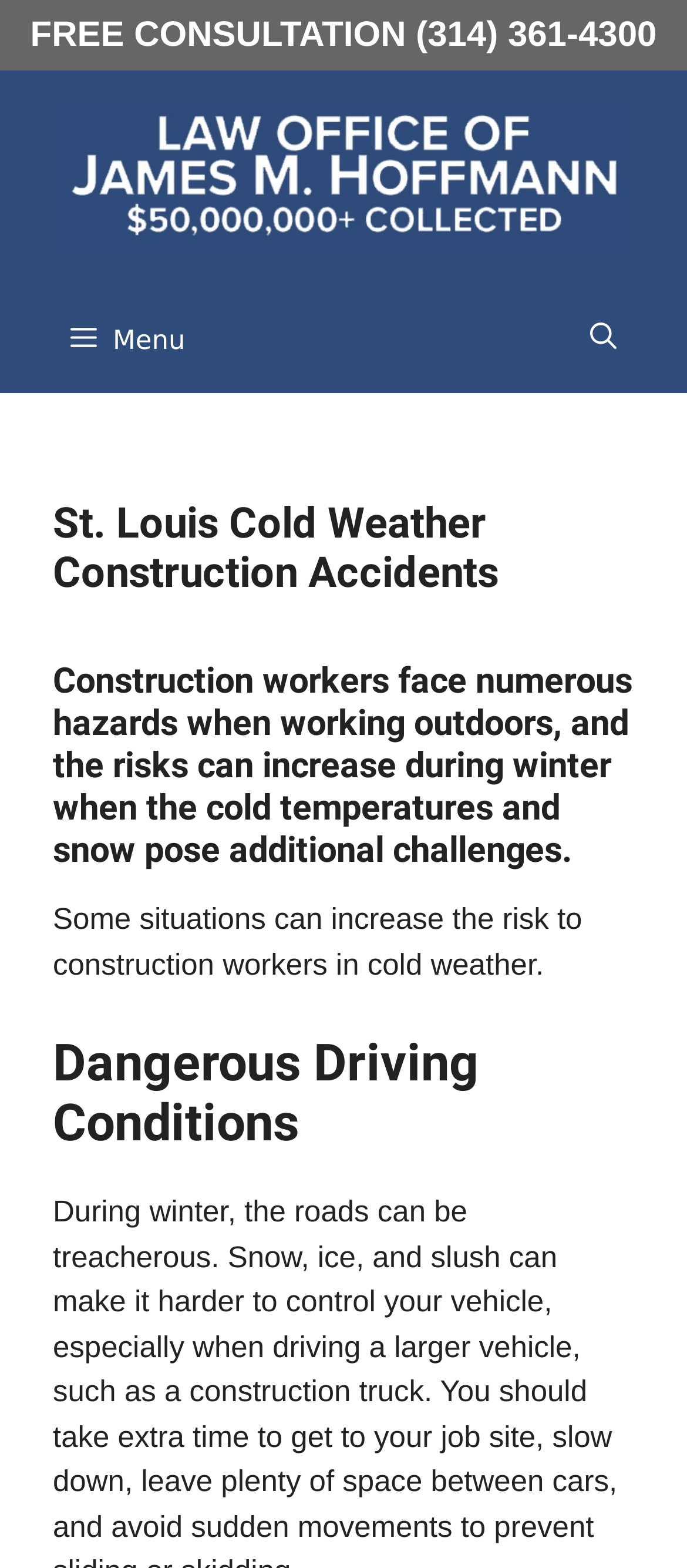Use a single word or phrase to answer the question: What is the risk to construction workers in cold weather?

Increased risk